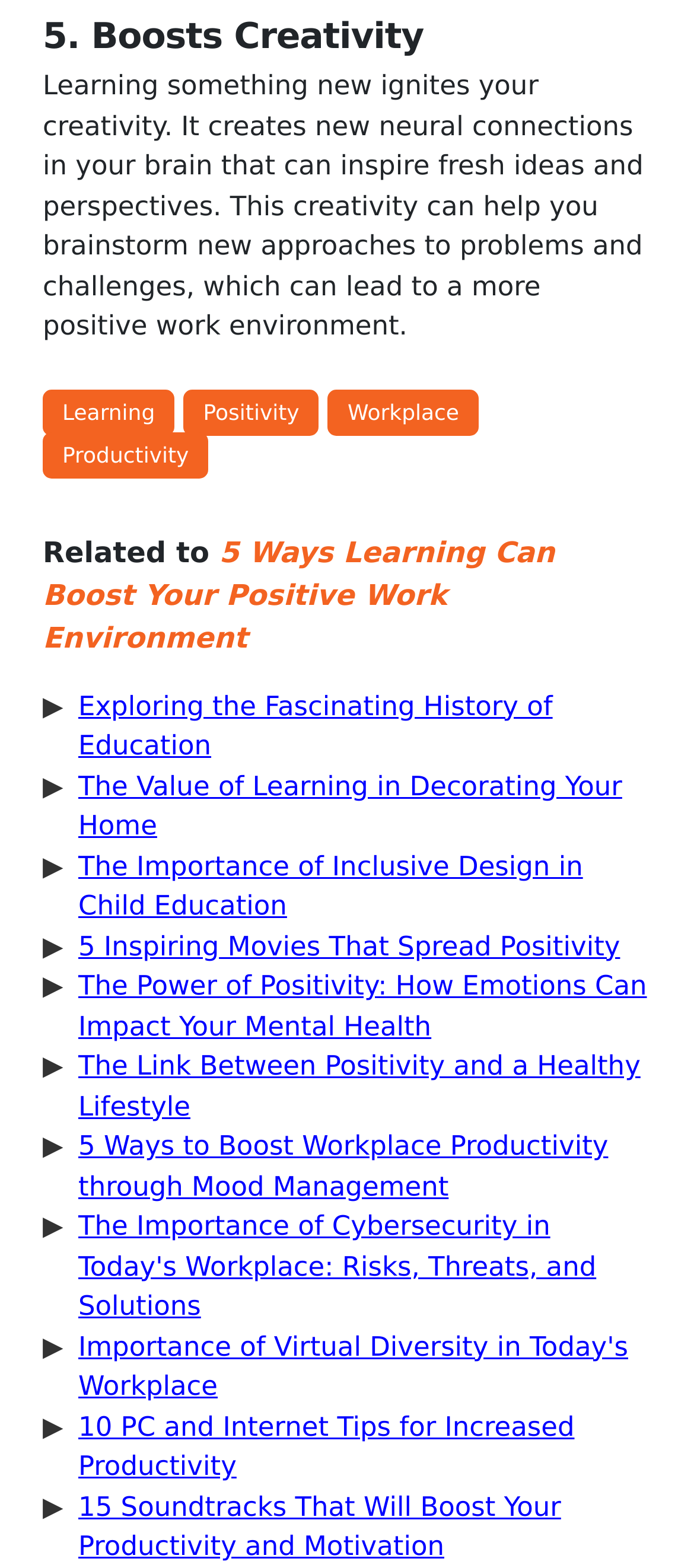What is the last link about? Based on the image, give a response in one word or a short phrase.

Soundtracks for productivity